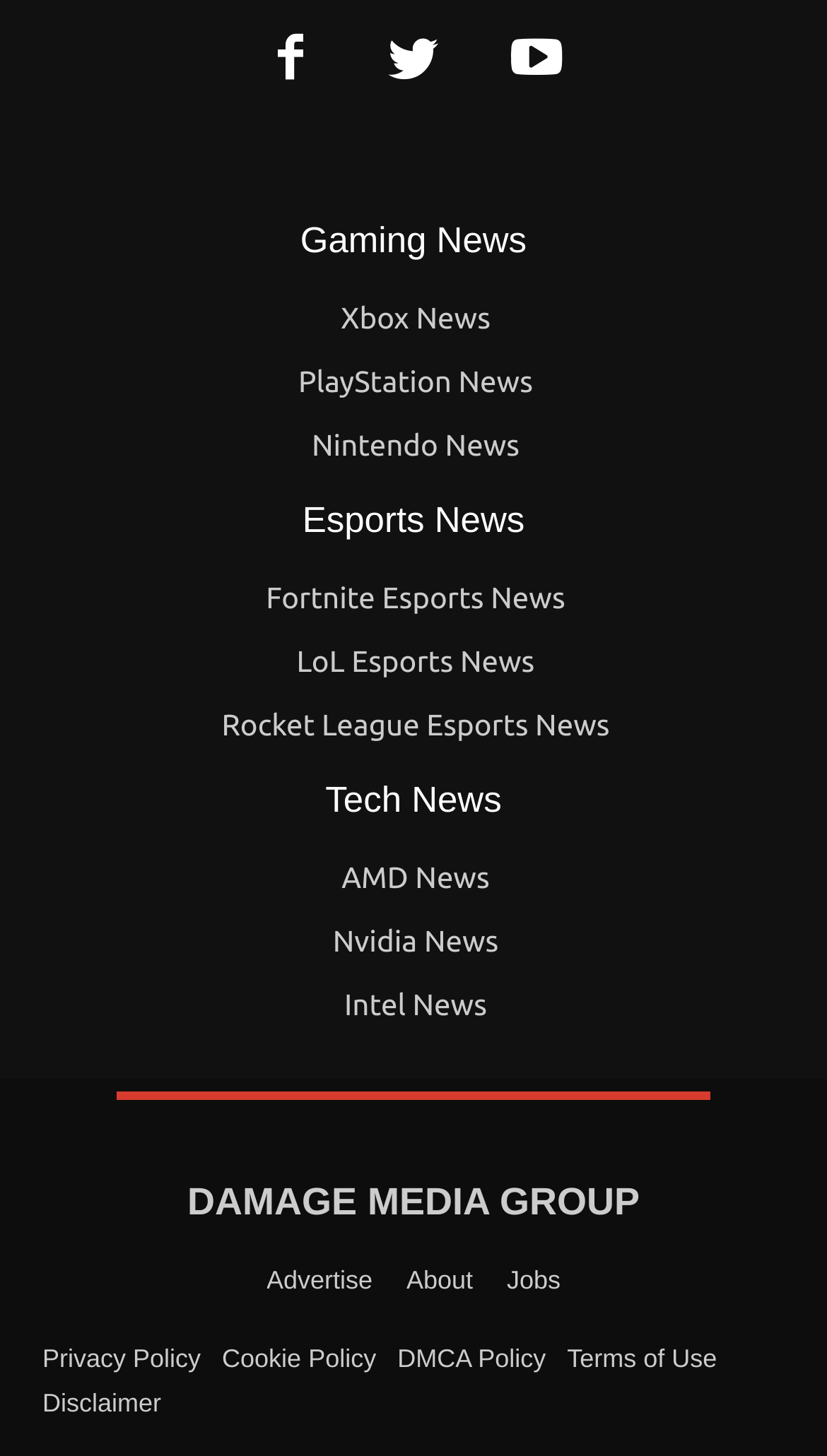Please determine the bounding box coordinates for the element that should be clicked to follow these instructions: "Explore Esports News".

[0.051, 0.334, 0.949, 0.379]